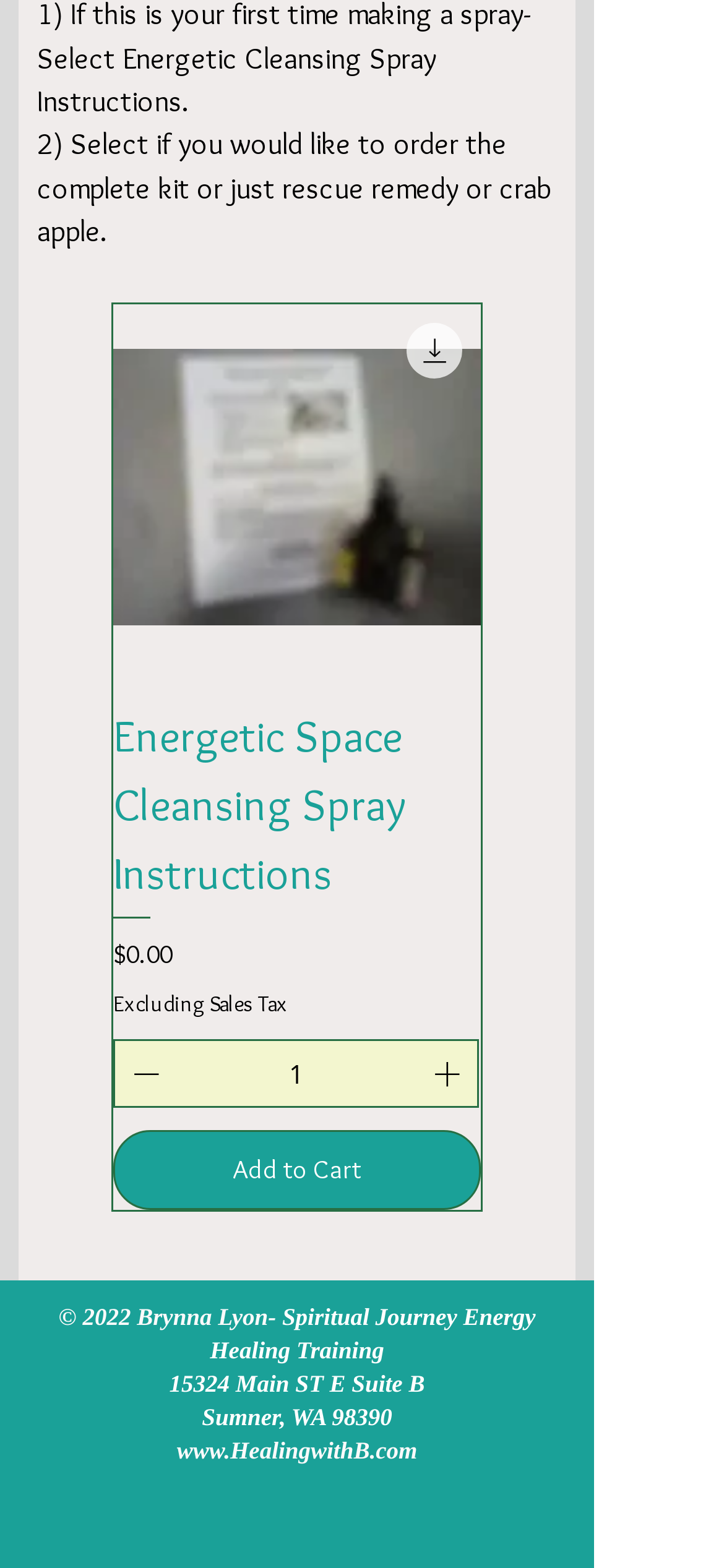Show the bounding box coordinates for the HTML element as described: "Add to Cart".

[0.156, 0.721, 0.664, 0.772]